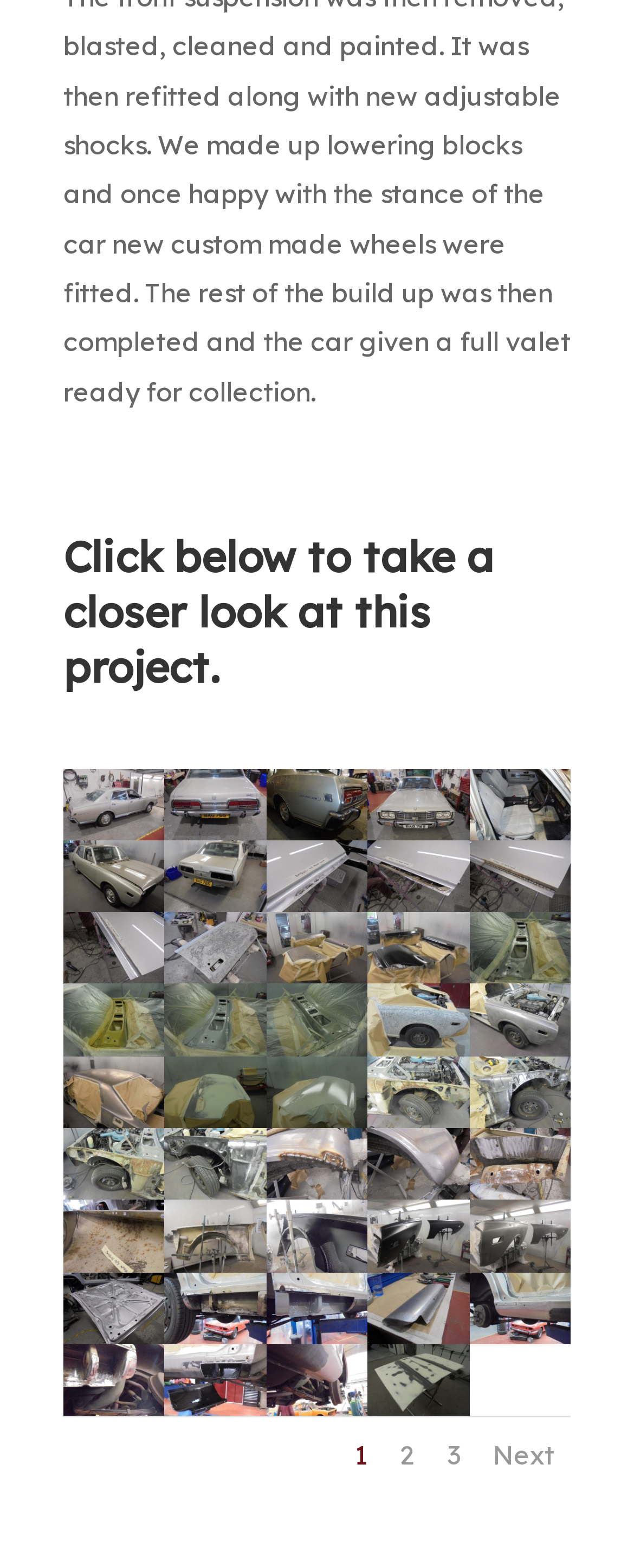Please identify the bounding box coordinates of the clickable region that I should interact with to perform the following instruction: "Browse the fifth project". The coordinates should be expressed as four float numbers between 0 and 1, i.e., [left, top, right, bottom].

[0.74, 0.525, 0.9, 0.546]